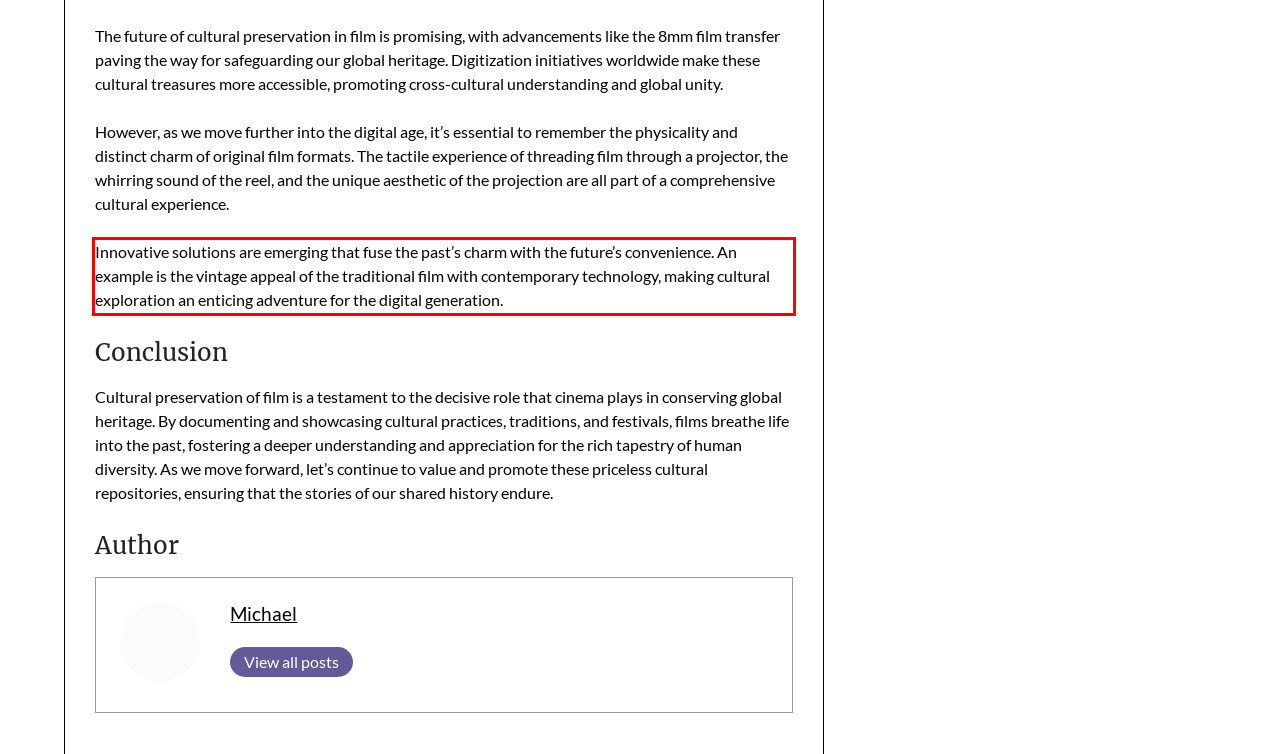Please perform OCR on the text content within the red bounding box that is highlighted in the provided webpage screenshot.

Innovative solutions are emerging that fuse the past’s charm with the future’s convenience. An example is the vintage appeal of the traditional film with contemporary technology, making cultural exploration an enticing adventure for the digital generation.